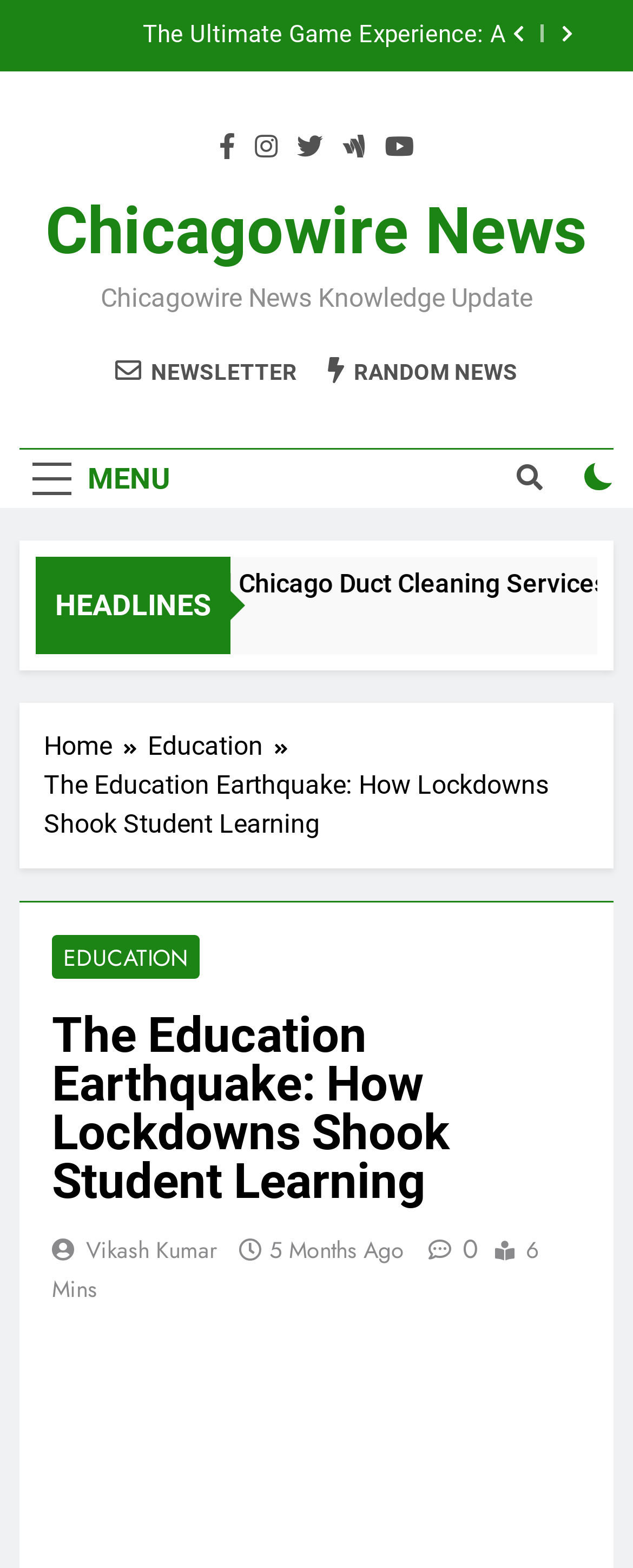Specify the bounding box coordinates of the element's area that should be clicked to execute the given instruction: "Read the latest news in Chicagowire News". The coordinates should be four float numbers between 0 and 1, i.e., [left, top, right, bottom].

[0.072, 0.123, 0.928, 0.172]